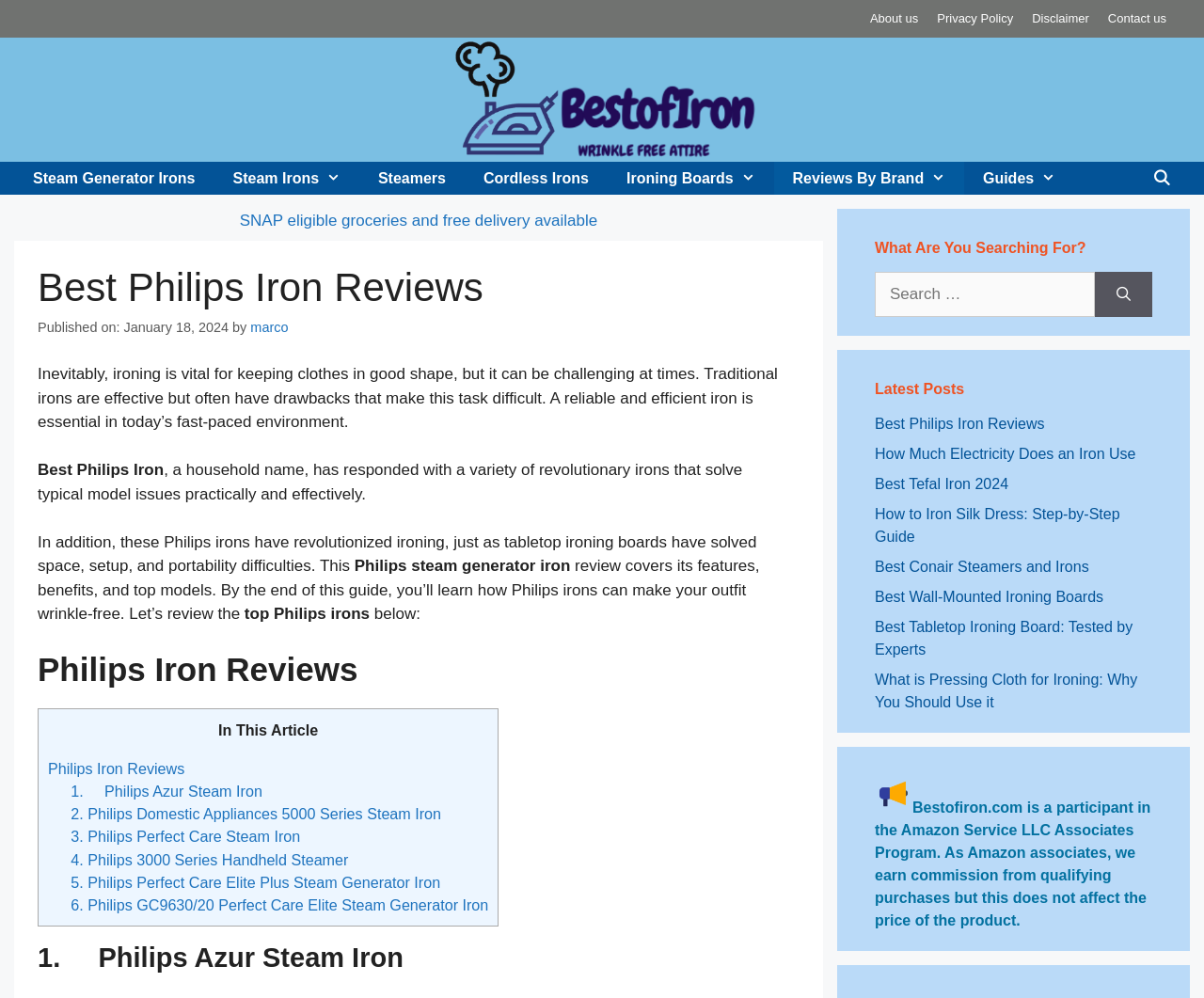Find the bounding box coordinates of the clickable region needed to perform the following instruction: "Visit the AMS Student Portal". The coordinates should be provided as four float numbers between 0 and 1, i.e., [left, top, right, bottom].

None